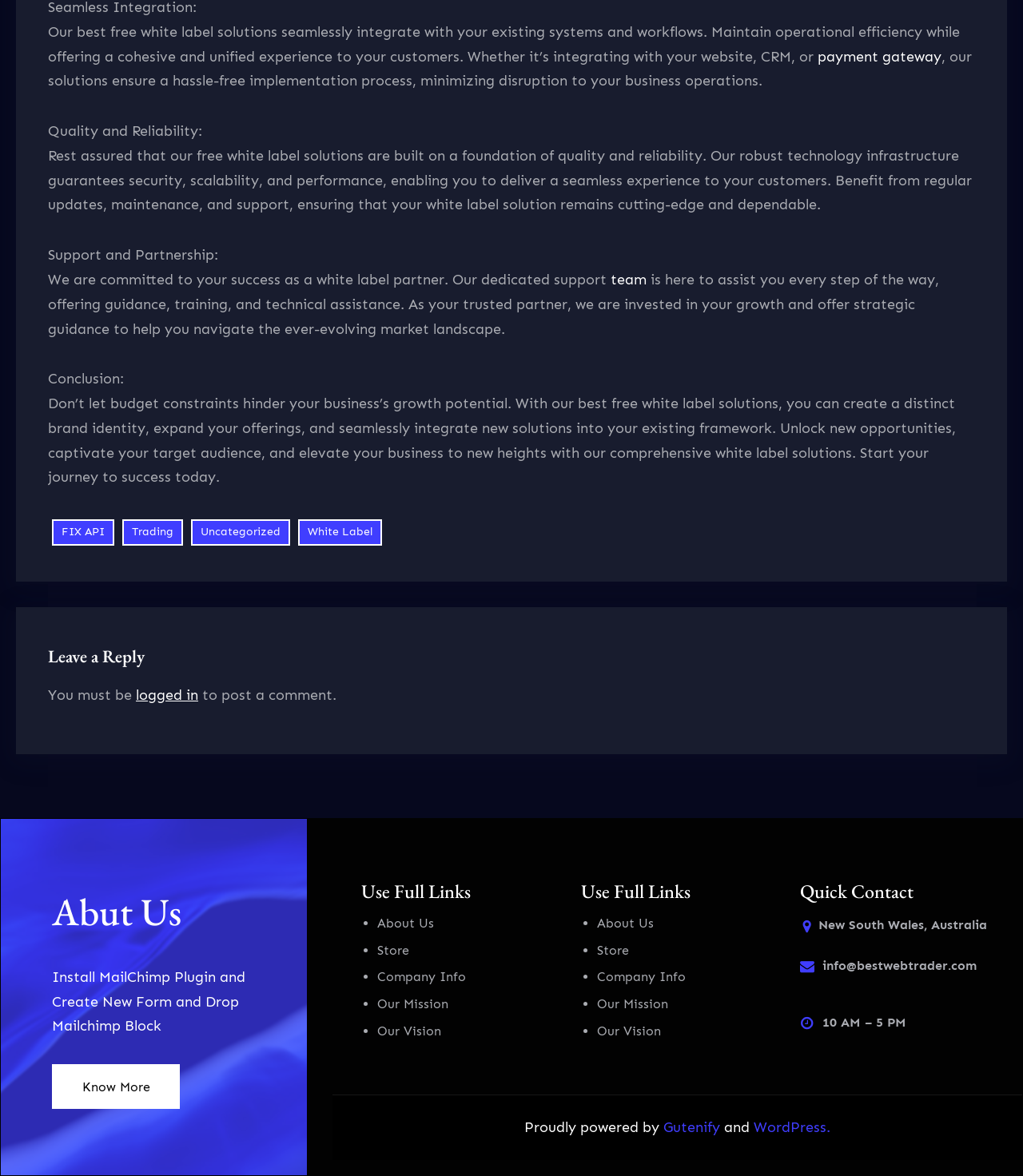What kind of support does the white label partner offer?
Based on the image, provide your answer in one word or phrase.

Dedicated support